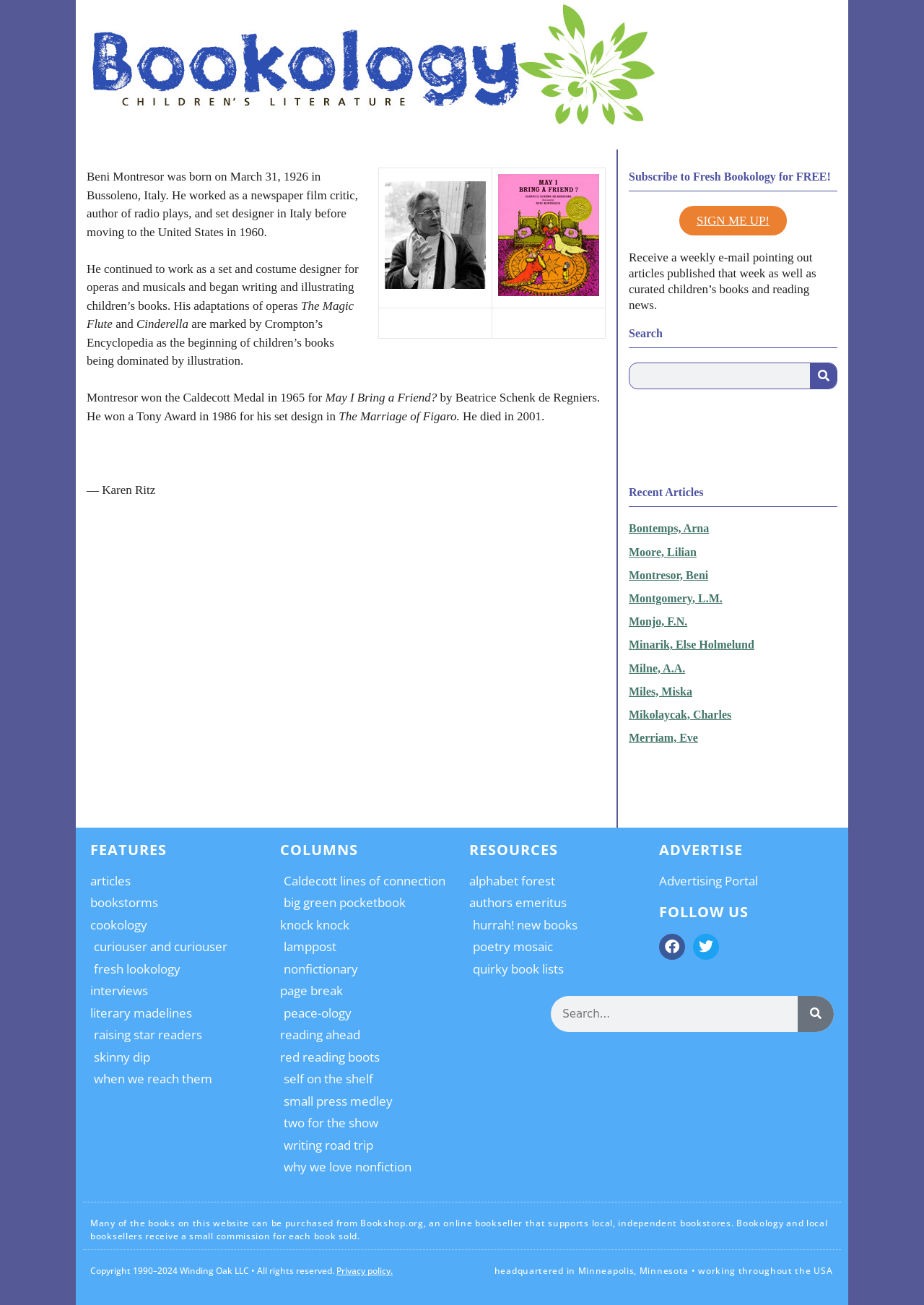Please determine the bounding box coordinates of the element's region to click for the following instruction: "Read about Beni Montresor".

[0.68, 0.435, 0.906, 0.446]